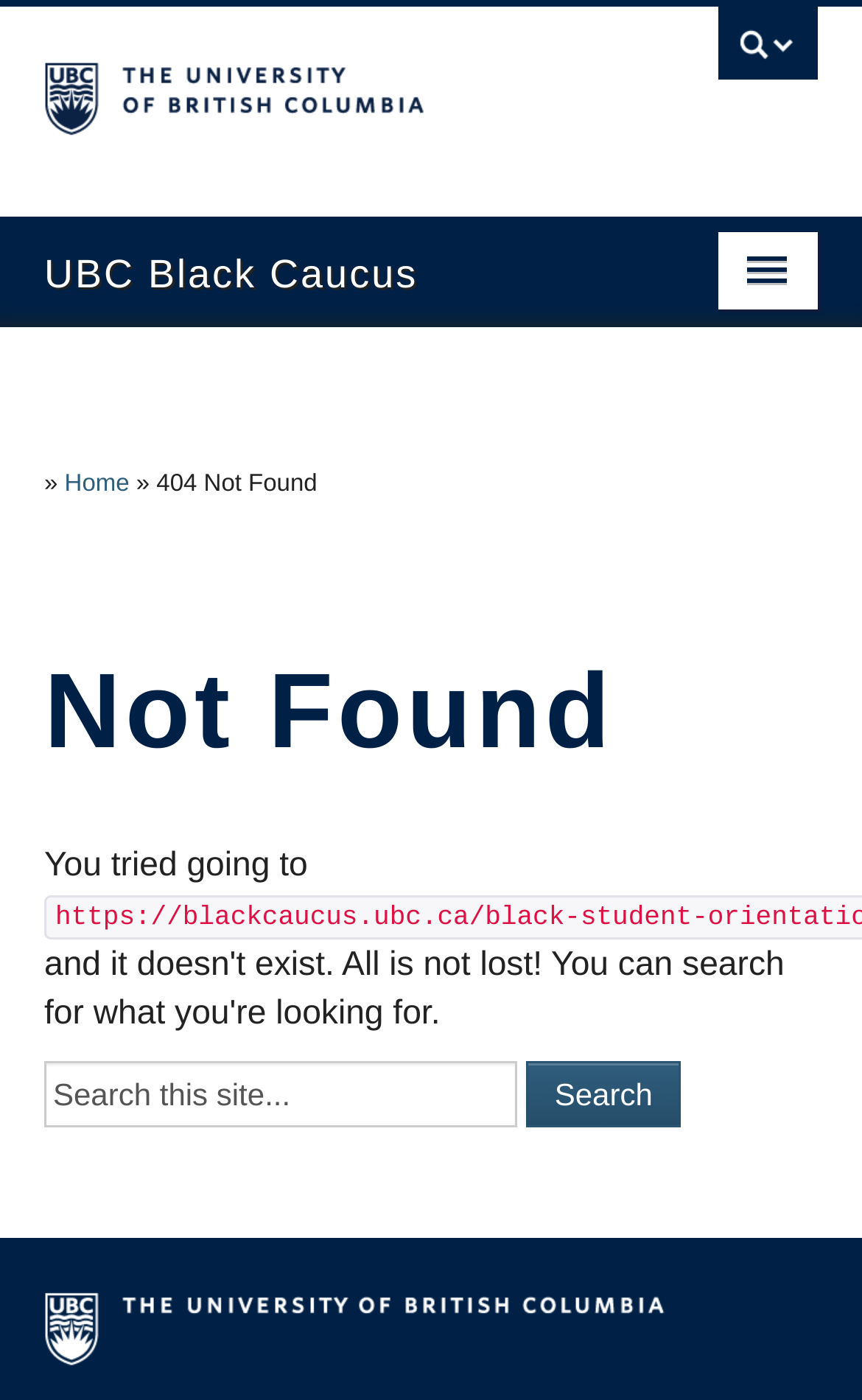What is the name of the project?
Give a detailed and exhaustive answer to the question.

I found the answer by looking at the link element with the text 'Black Mental Wellness Project', indicating that it is the name of a project.